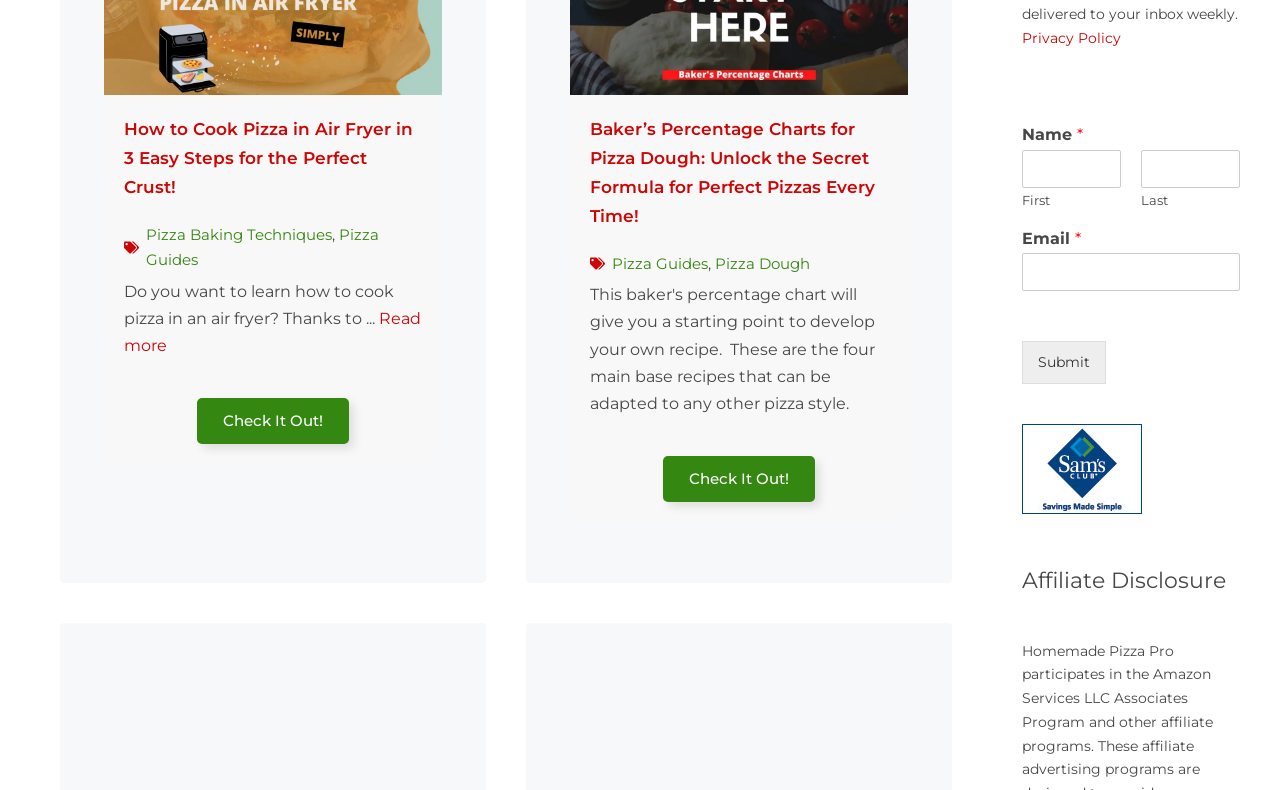What is the position of the 'Privacy Policy' link relative to the top of the page?
Using the image as a reference, give a one-word or short phrase answer.

Near the top